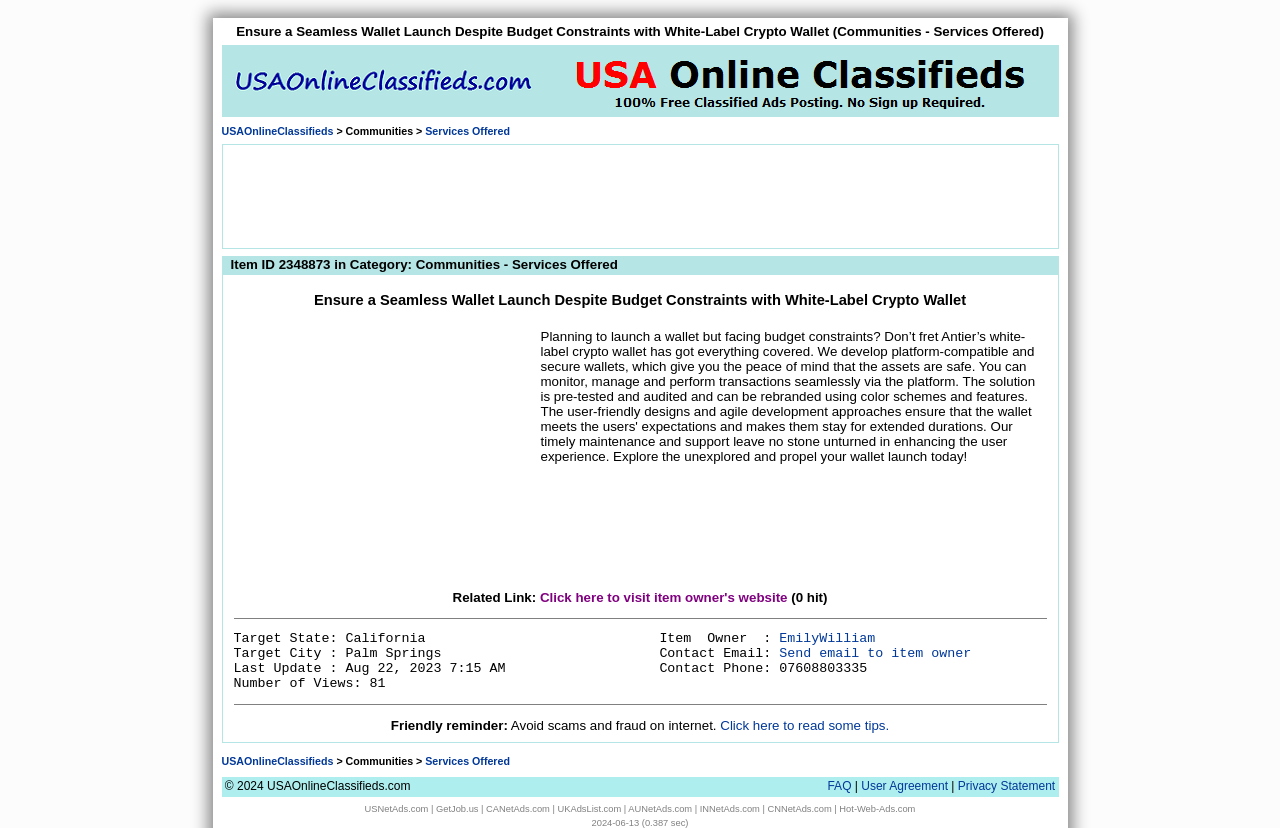Determine the bounding box coordinates of the clickable element to complete this instruction: "Contact the item owner via email". Provide the coordinates in the format of four float numbers between 0 and 1, [left, top, right, bottom].

[0.609, 0.781, 0.759, 0.799]